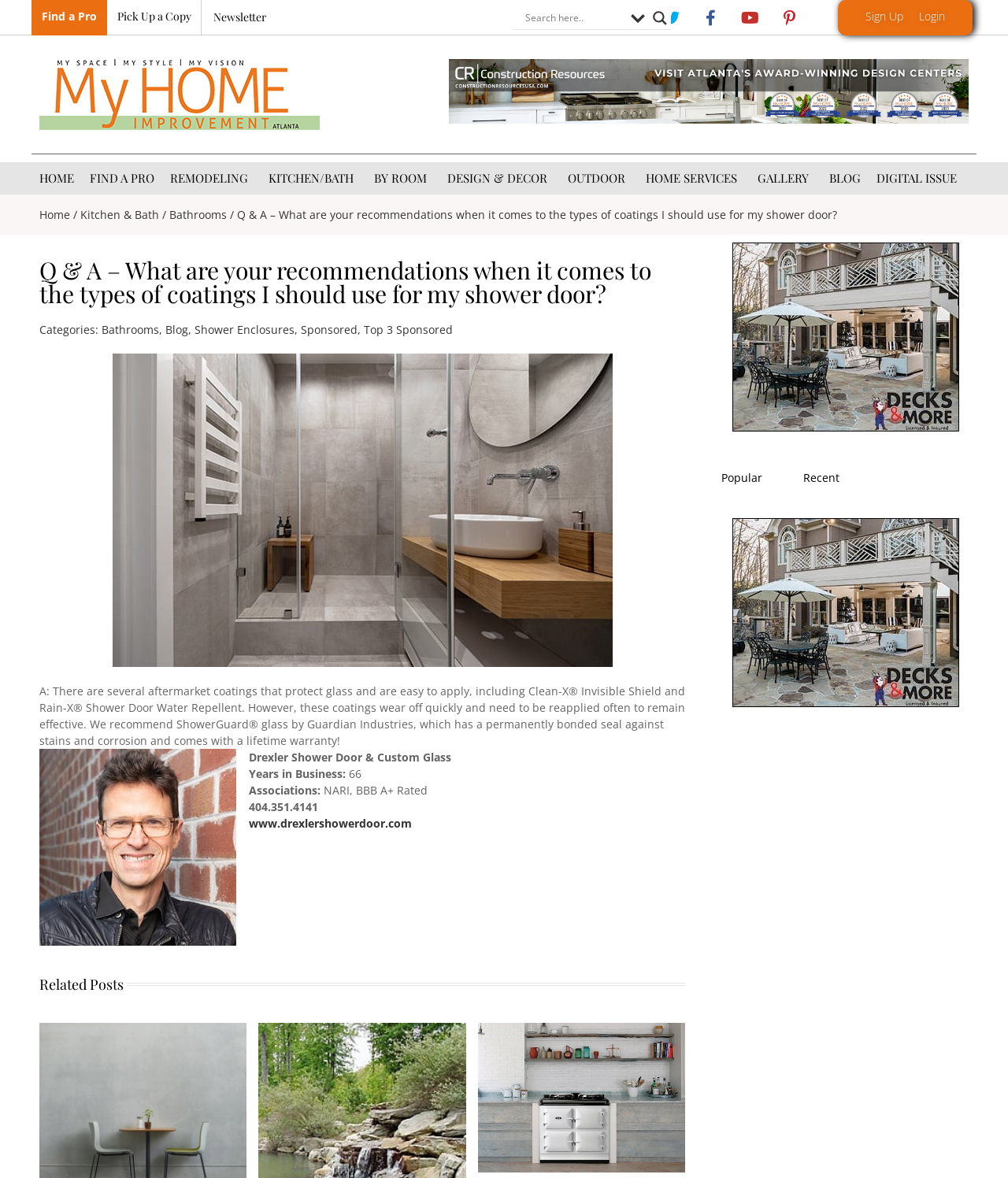Locate the bounding box coordinates of the segment that needs to be clicked to meet this instruction: "View the gallery".

[0.744, 0.138, 0.815, 0.165]